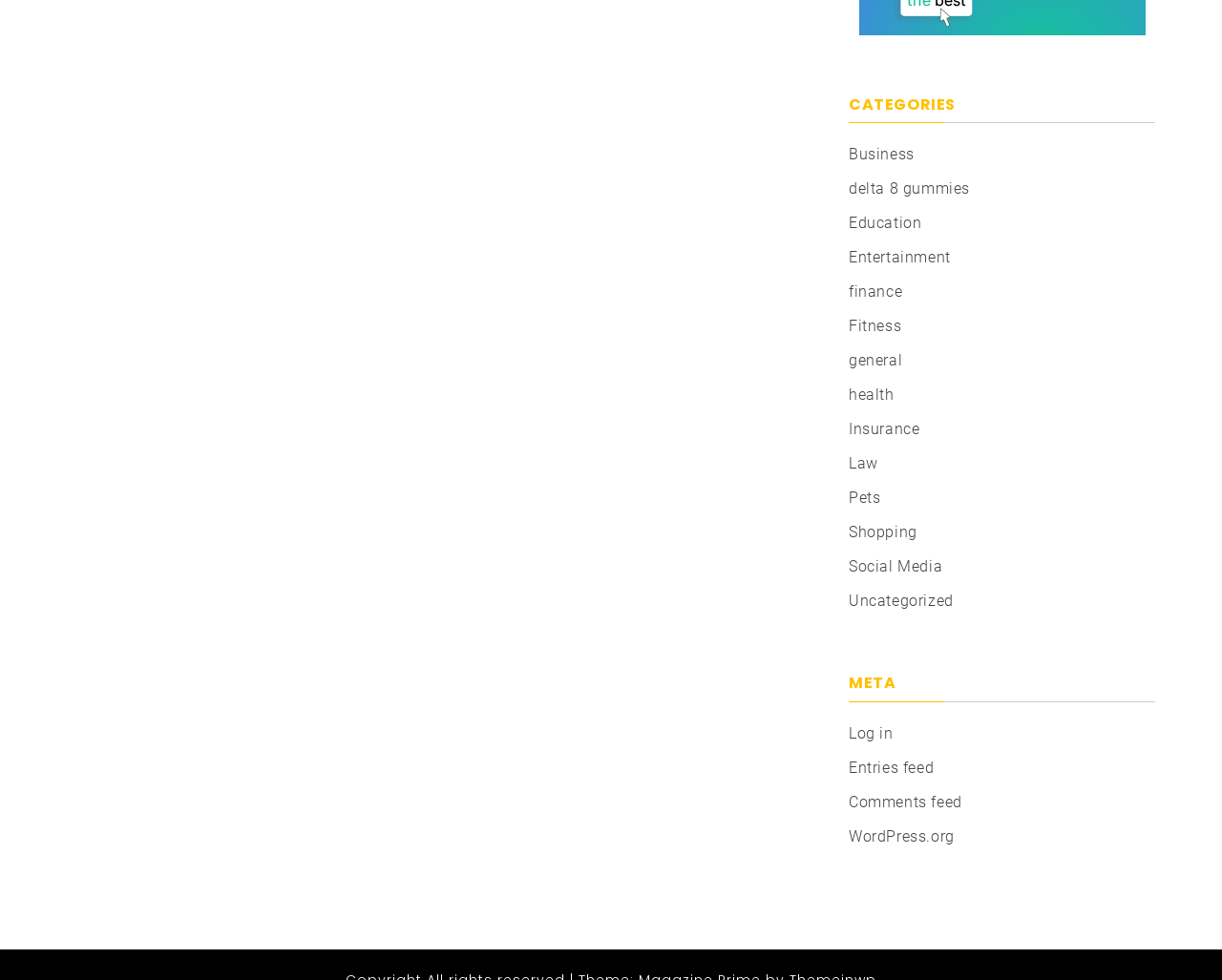Use a single word or phrase to answer this question: 
How many links are available under the 'CATEGORIES' heading?

15 links